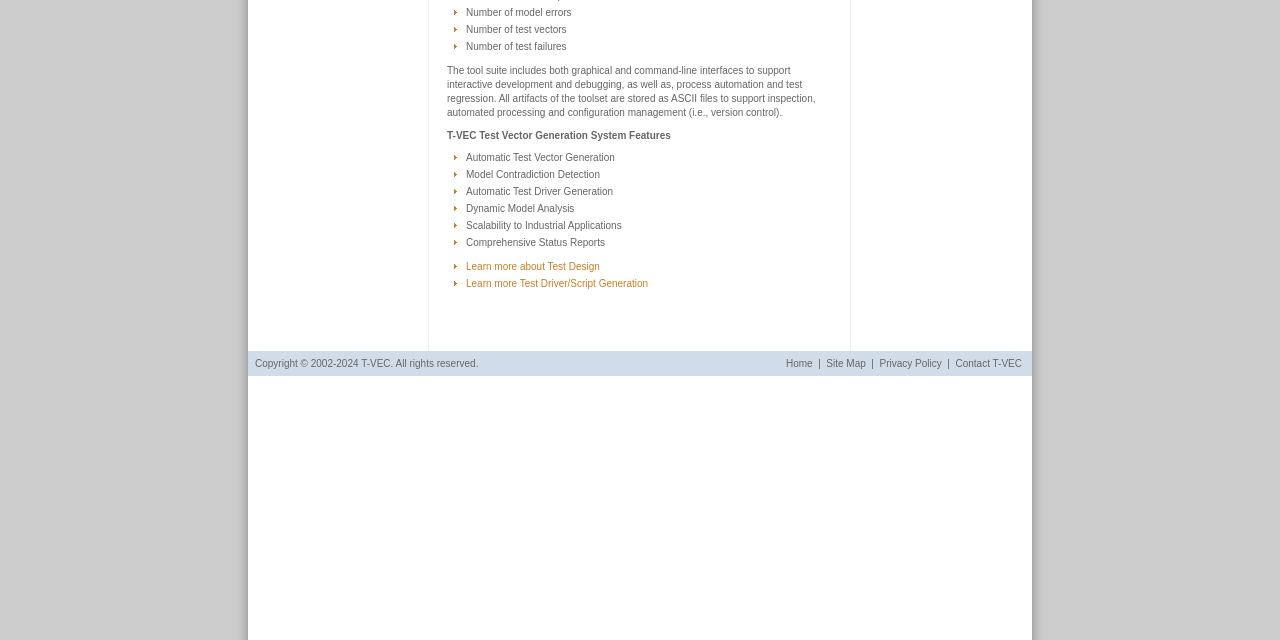Based on the element description "Contact T-VEC", predict the bounding box coordinates of the UI element.

[0.746, 0.559, 0.798, 0.577]